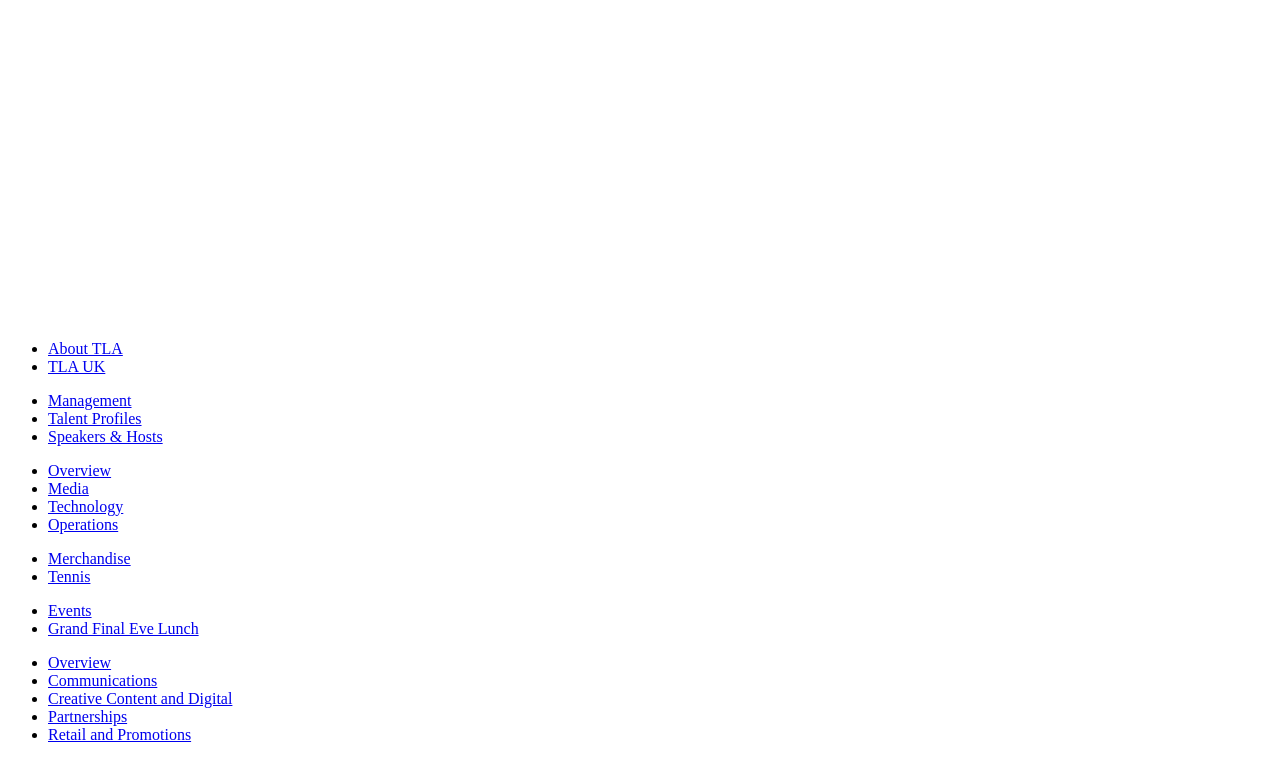What is the last link in the list?
Using the image as a reference, answer the question with a short word or phrase.

Retail and Promotions